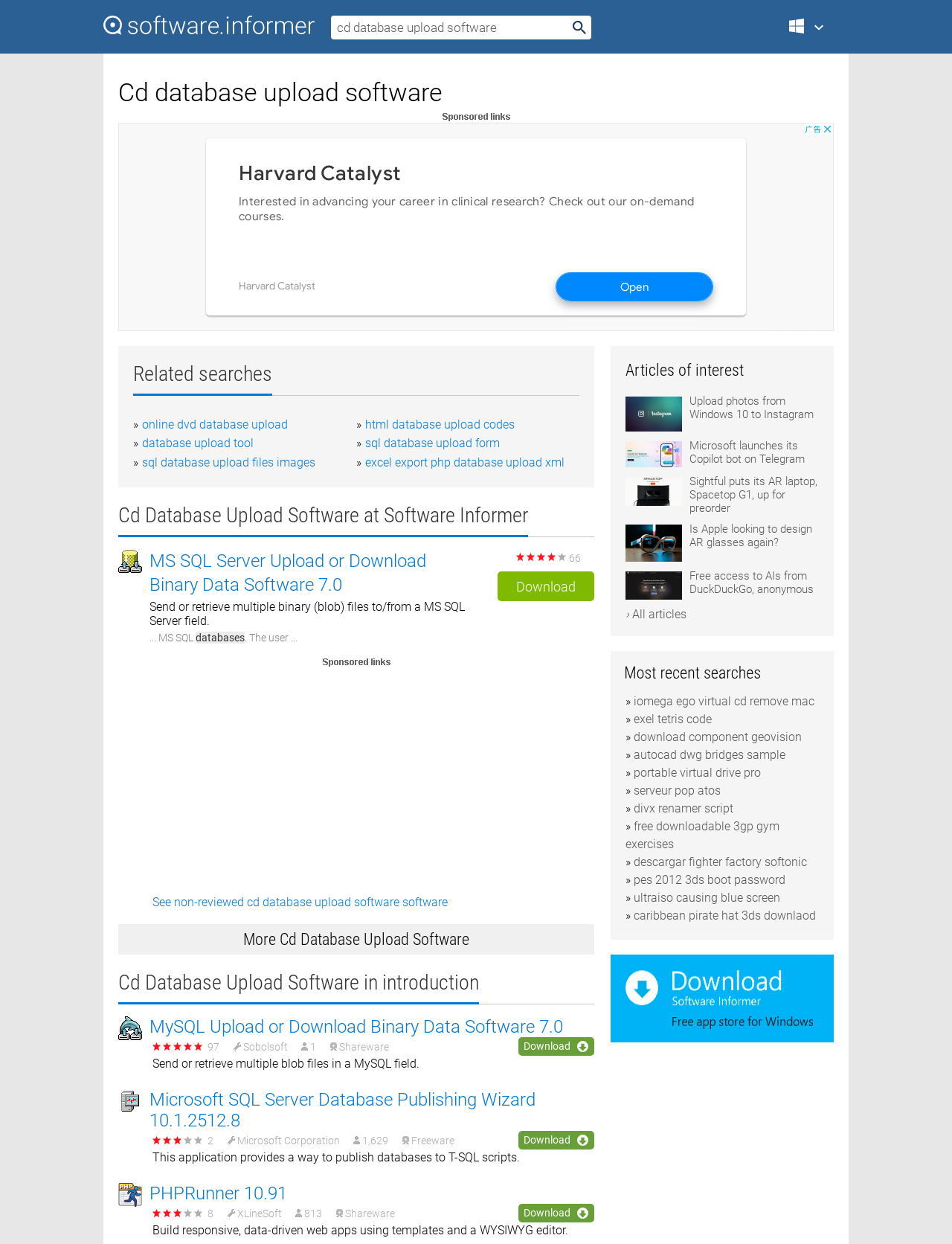What are the related searches?
Provide a detailed and extensive answer to the question.

The webpage provides a section 'Related searches' which lists several related searches, including 'online dvd database upload', 'html database upload codes', and others.